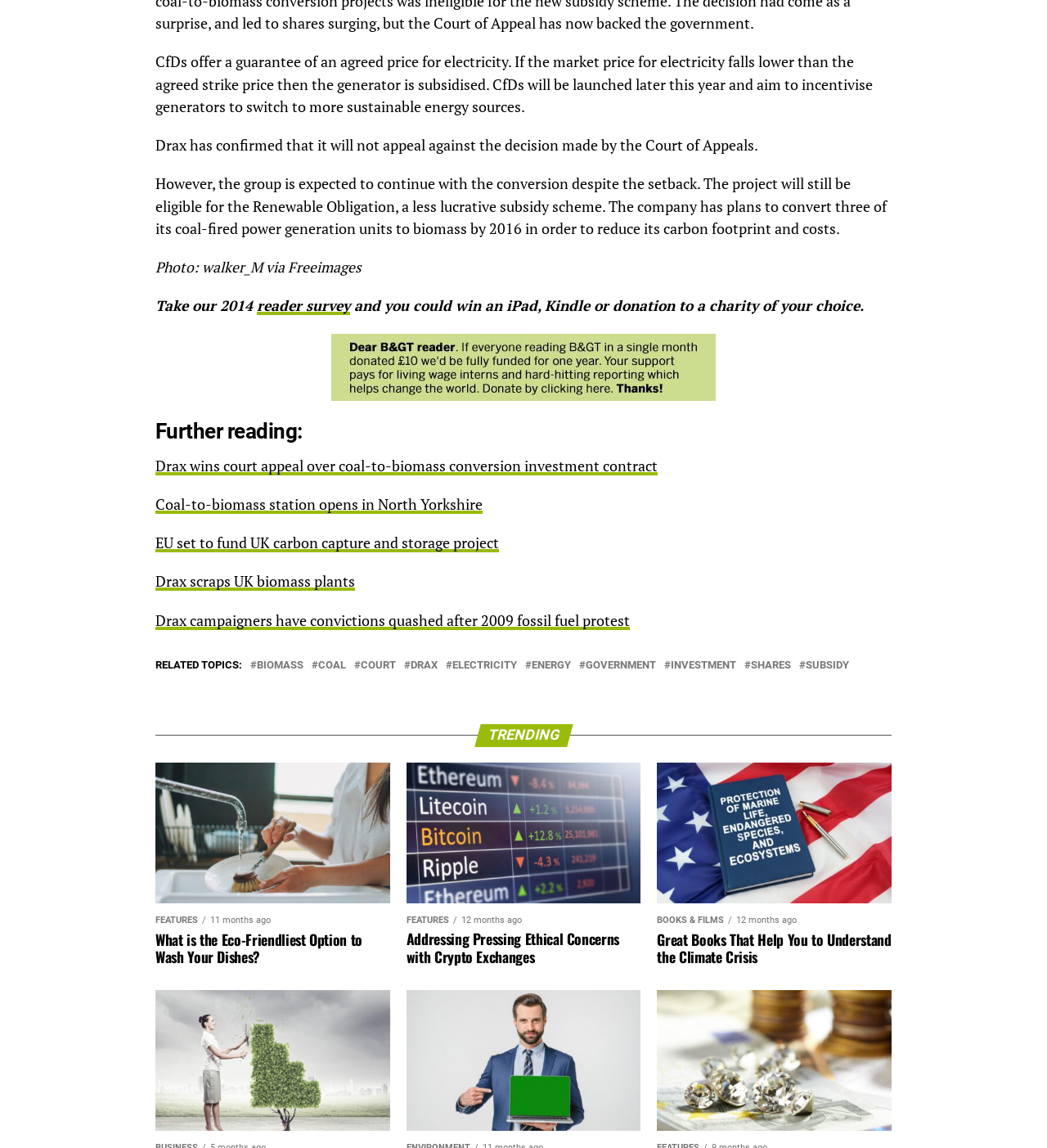Provide a brief response in the form of a single word or phrase:
What is the Renewable Obligation?

A less lucrative subsidy scheme